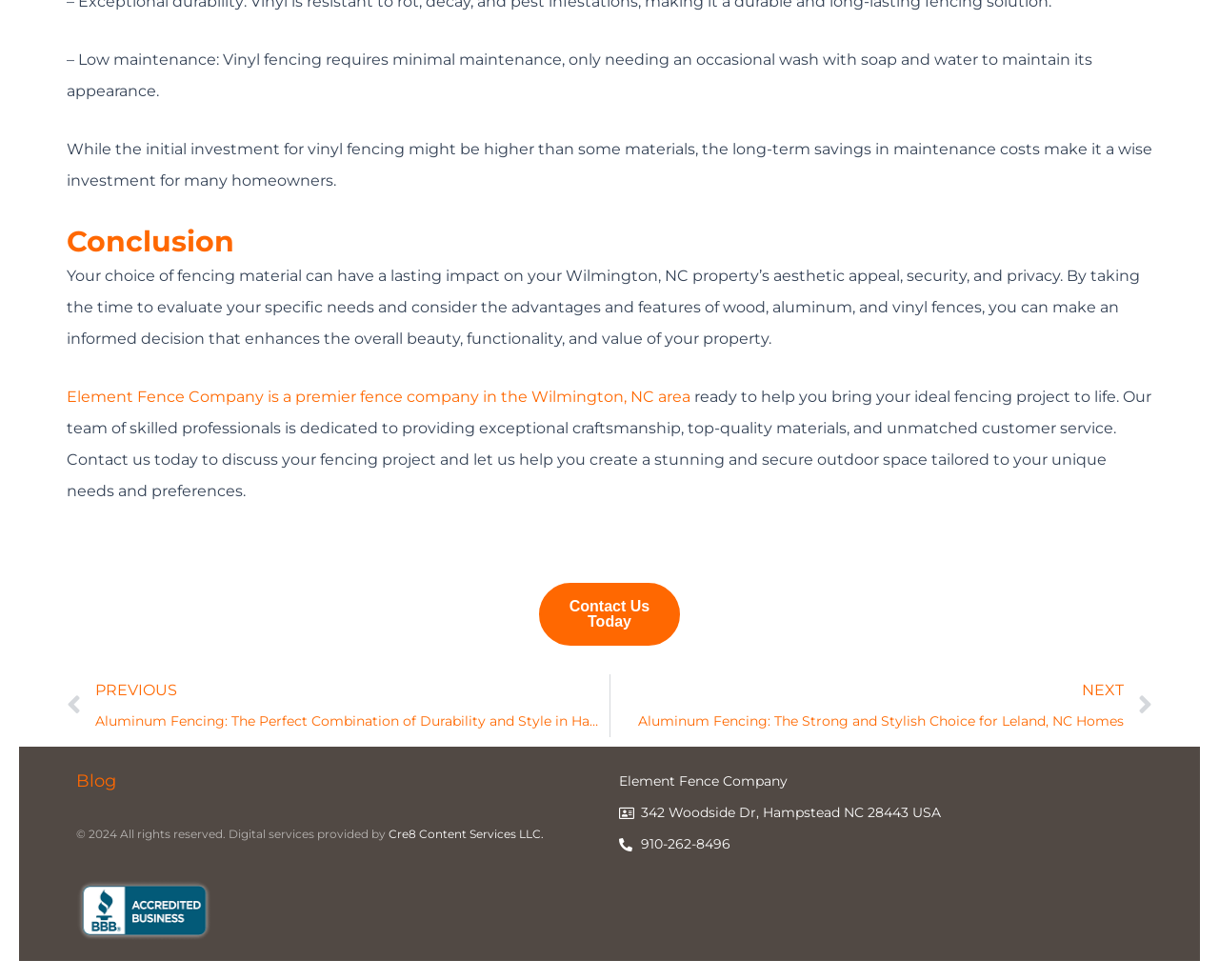Find the bounding box coordinates of the clickable element required to execute the following instruction: "Read the conclusion". Provide the coordinates as four float numbers between 0 and 1, i.e., [left, top, right, bottom].

[0.055, 0.227, 0.945, 0.265]